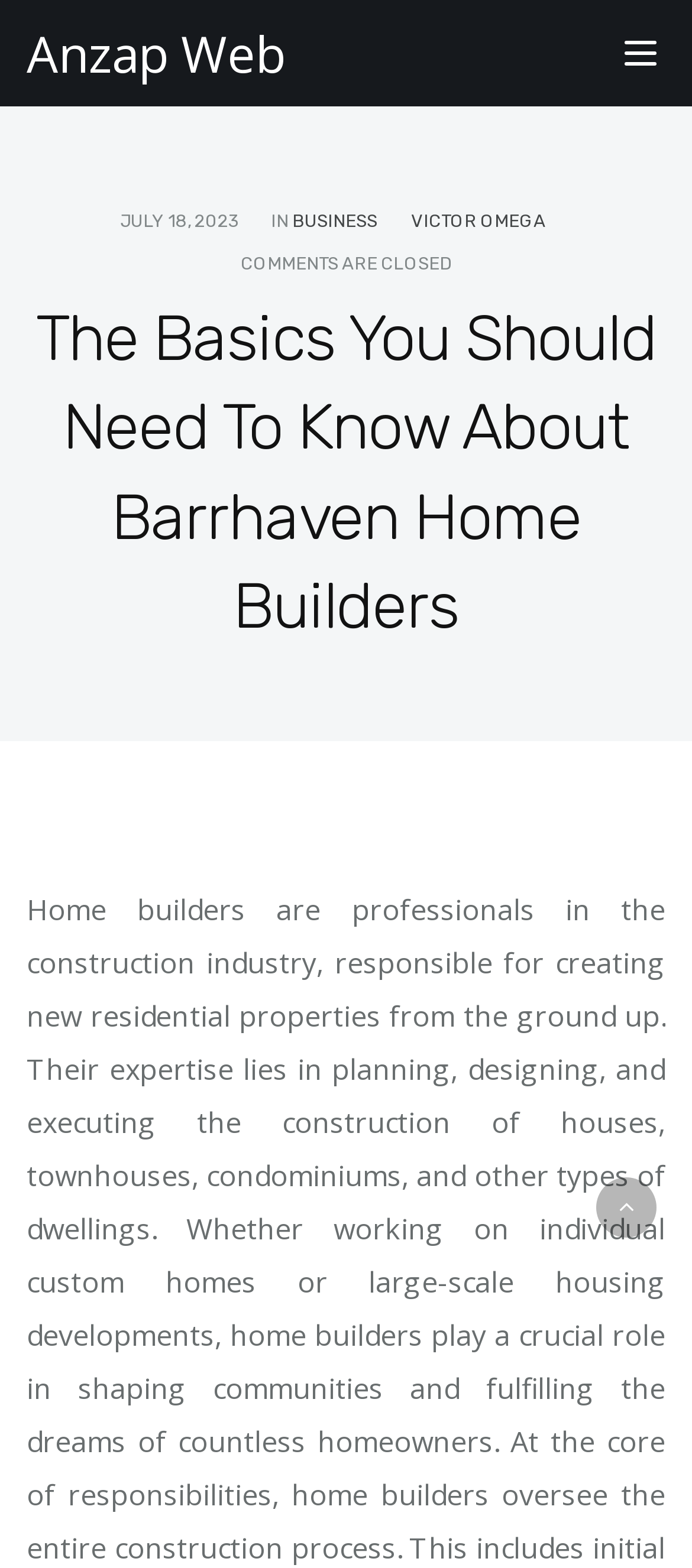Please answer the following question using a single word or phrase: 
How many links are in the top navigation bar?

3